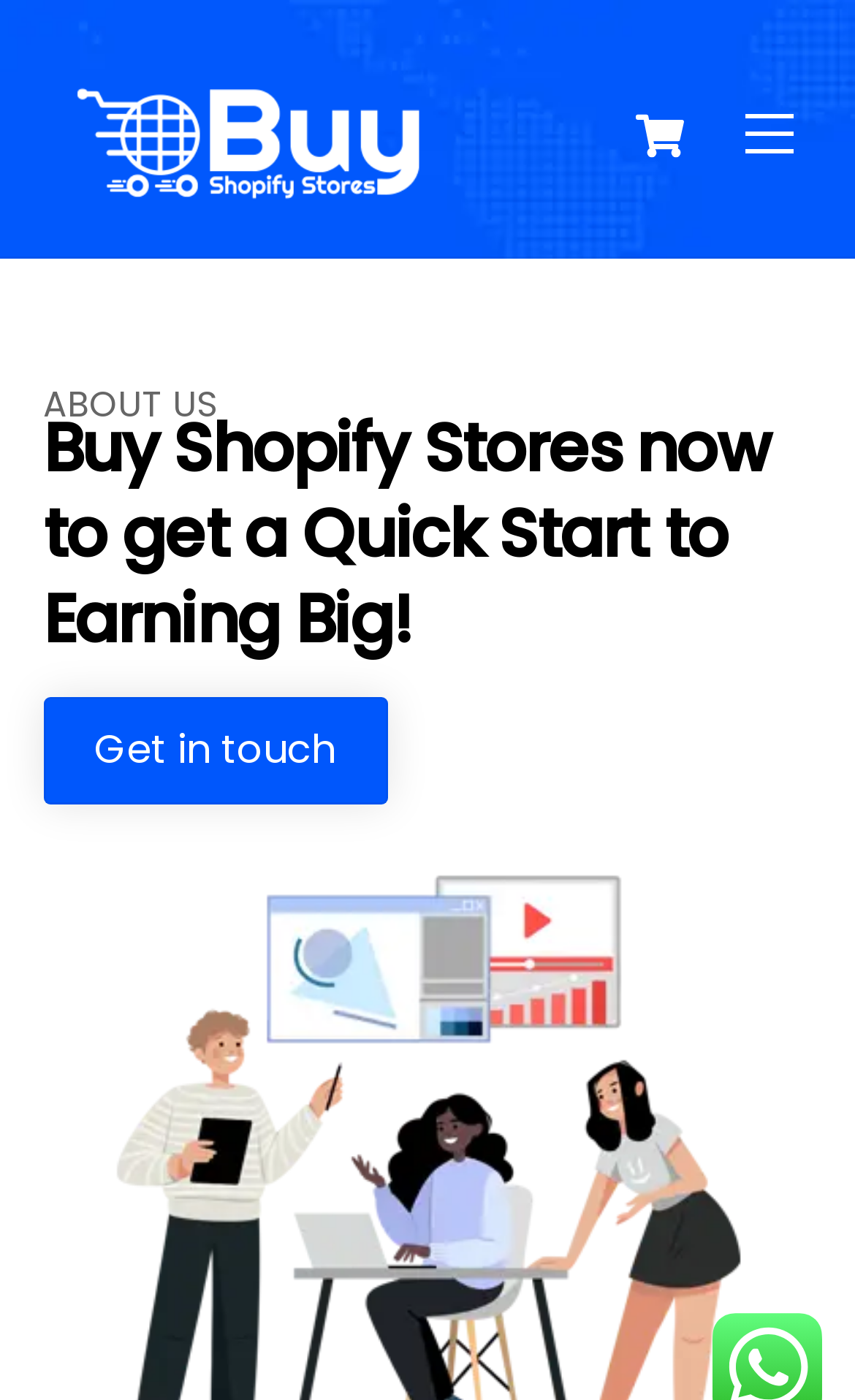What is the name of the service offered?
Look at the image and answer with only one word or phrase.

Buy Shopify Stores